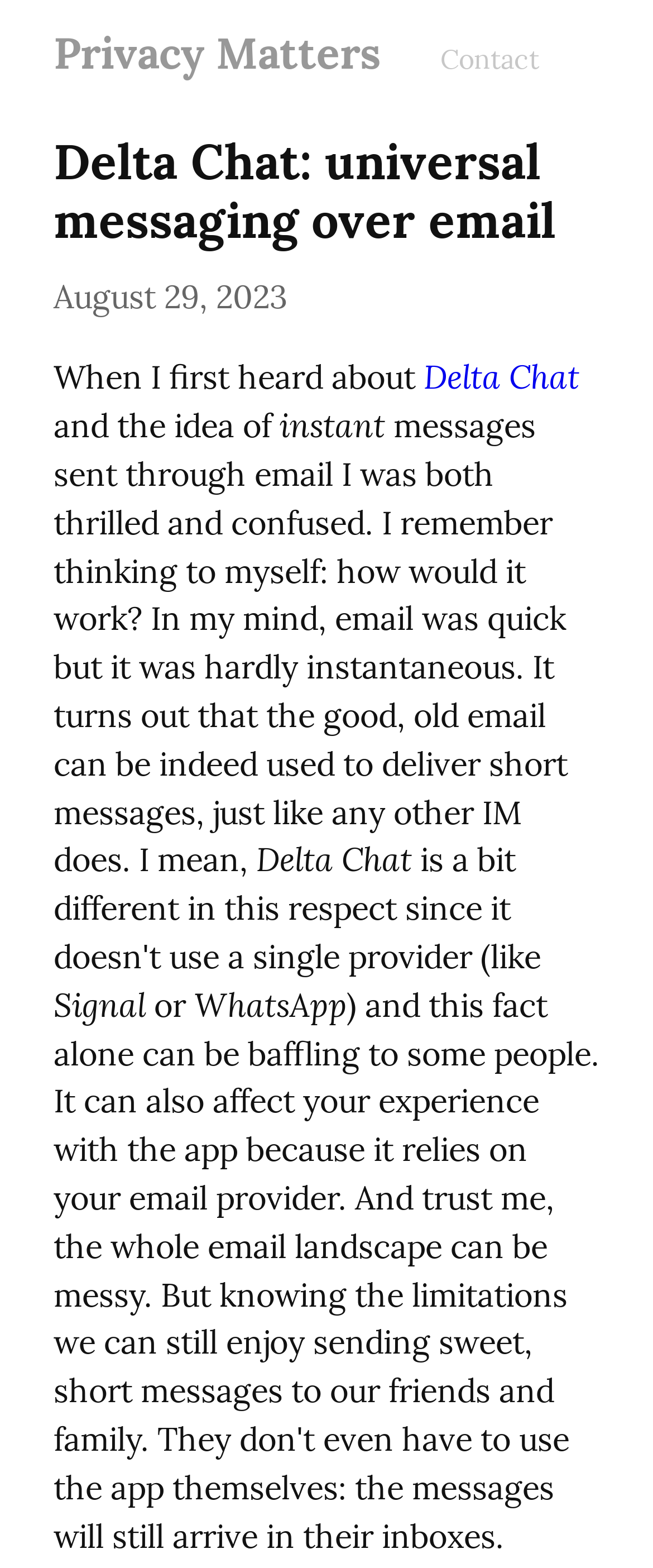Using the element description Contact, predict the bounding box coordinates for the UI element. Provide the coordinates in (top-left x, top-left y, bottom-right x, bottom-right y) format with values ranging from 0 to 1.

[0.674, 0.027, 0.826, 0.048]